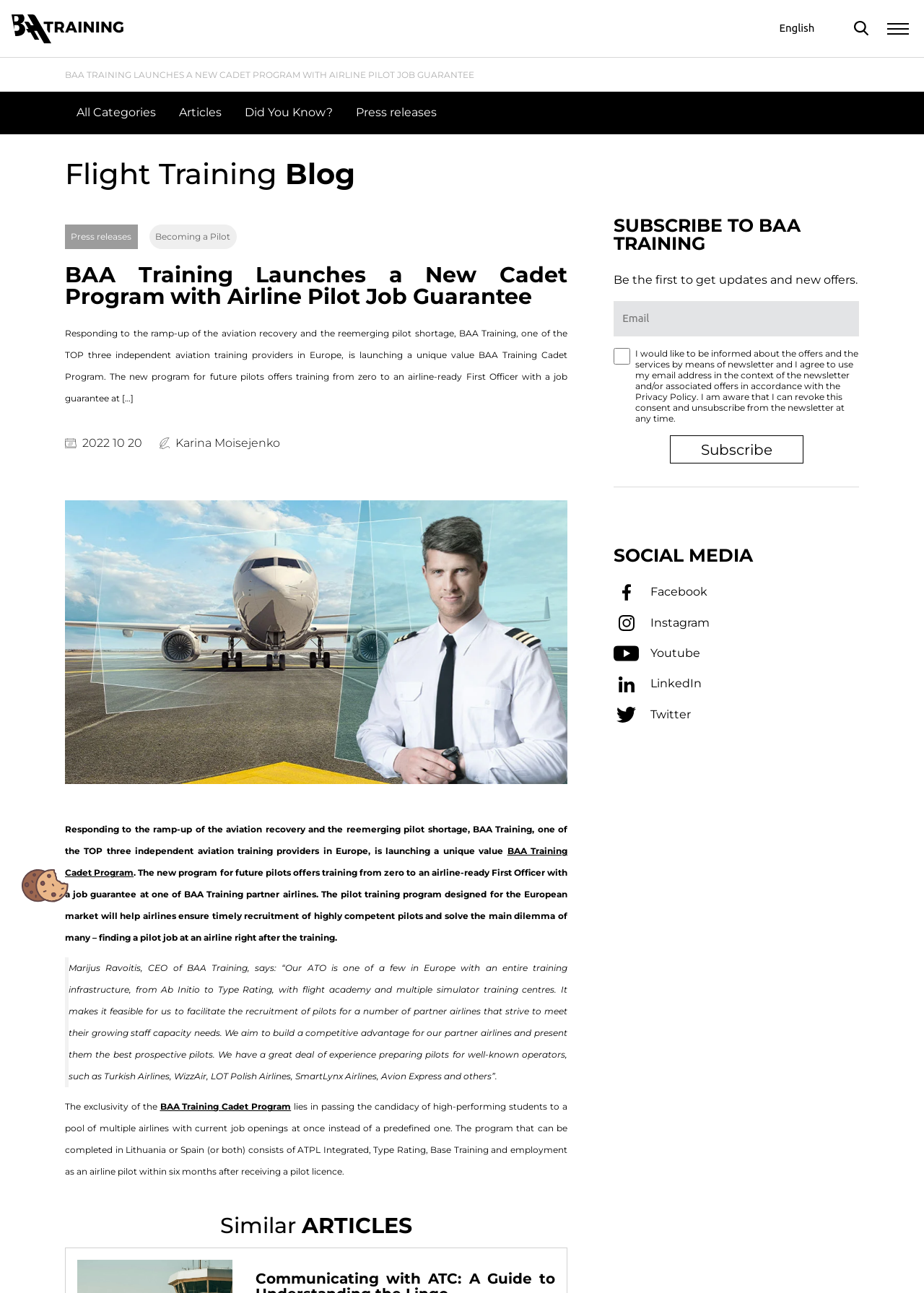How many social media platforms are listed on the webpage?
Using the visual information, answer the question in a single word or phrase.

5